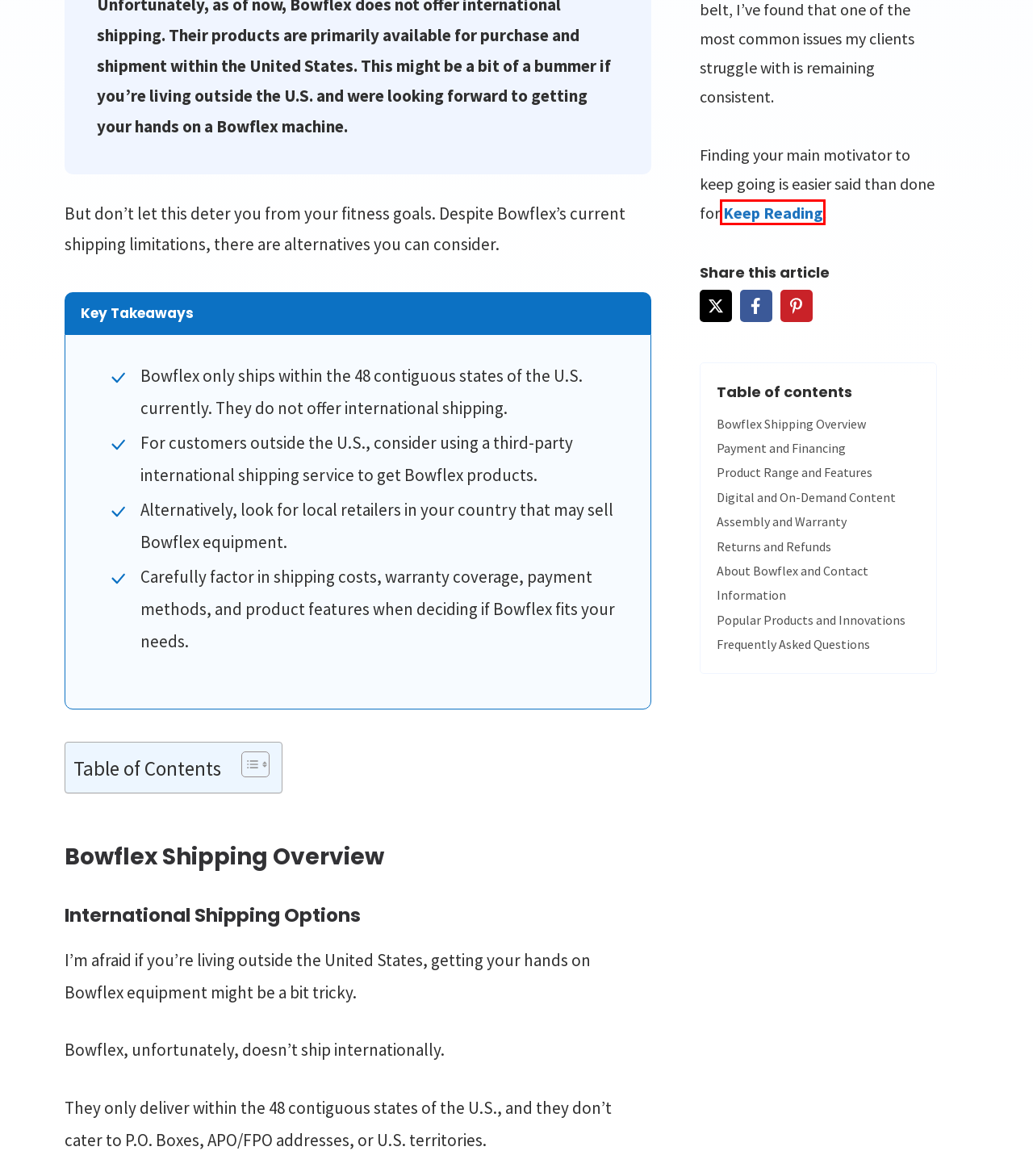You are given a screenshot of a webpage with a red rectangle bounding box. Choose the best webpage description that matches the new webpage after clicking the element in the bounding box. Here are the candidates:
A. Dumbbells | TGFFitness
B. Exercise Bikes | TGFFitness
C. About | TGFFitness
D. Faqs | TGFFitness
E. Marcy Home Gym | TGFFitness
F. Work With Us | TGFFitness
G. Our Editorial Process | TGFFitness
H. Terms Of Service | TGFFitness

C